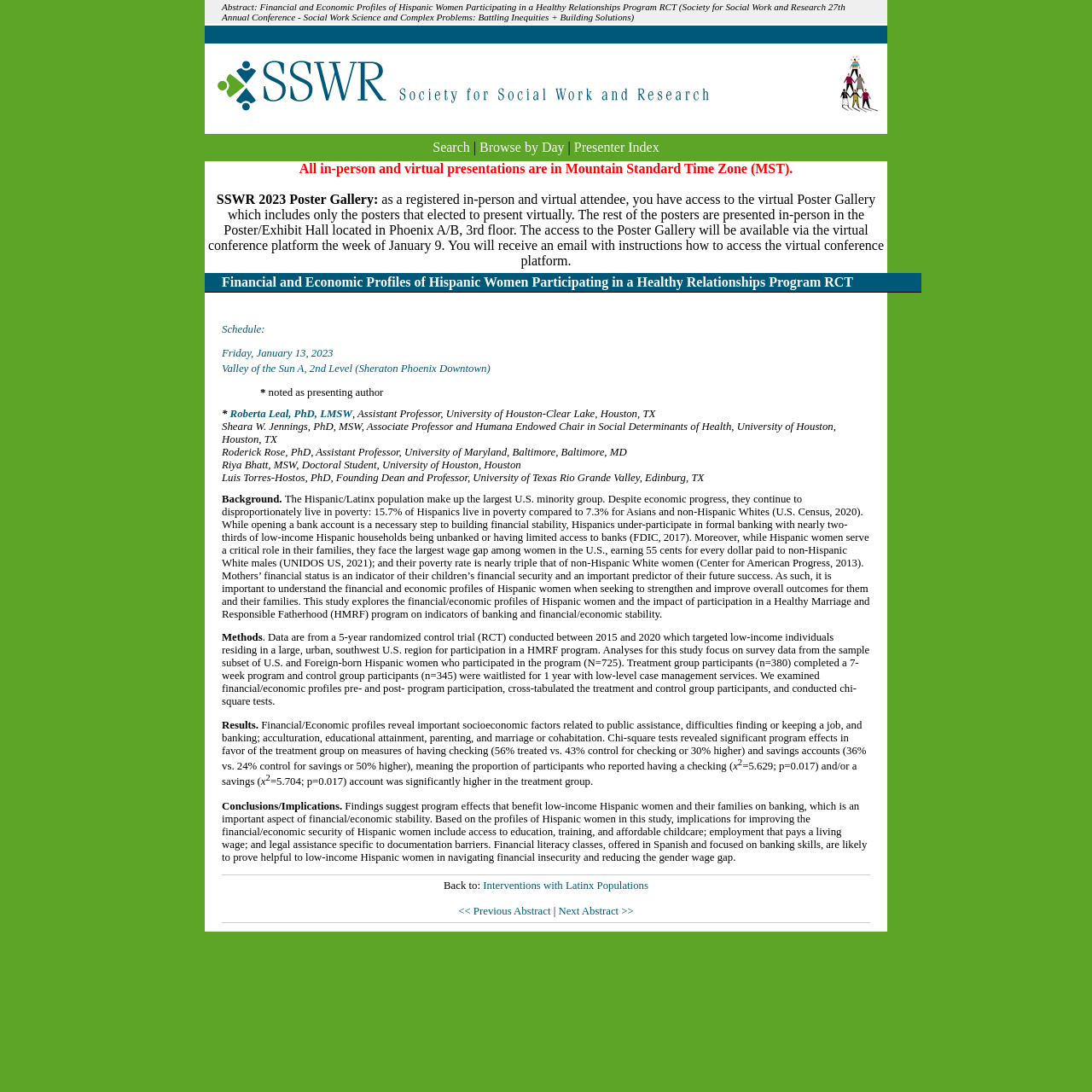Identify the bounding box coordinates of the element to click to follow this instruction: 'Search'. Ensure the coordinates are four float values between 0 and 1, provided as [left, top, right, bottom].

[0.396, 0.128, 0.43, 0.141]